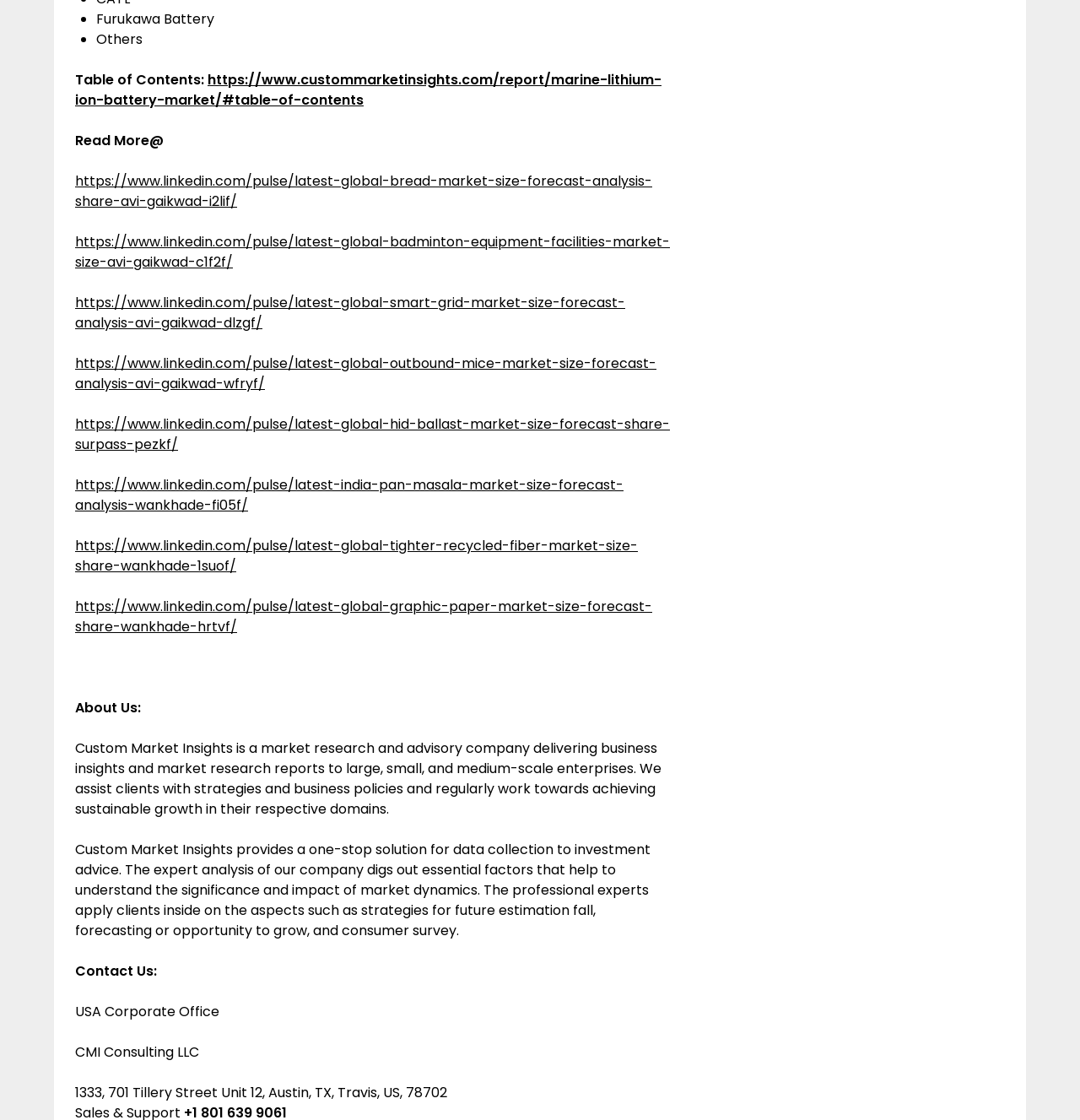Could you indicate the bounding box coordinates of the region to click in order to complete this instruction: "Visit the LinkedIn page for the latest global bread market size forecast analysis".

[0.07, 0.153, 0.604, 0.189]